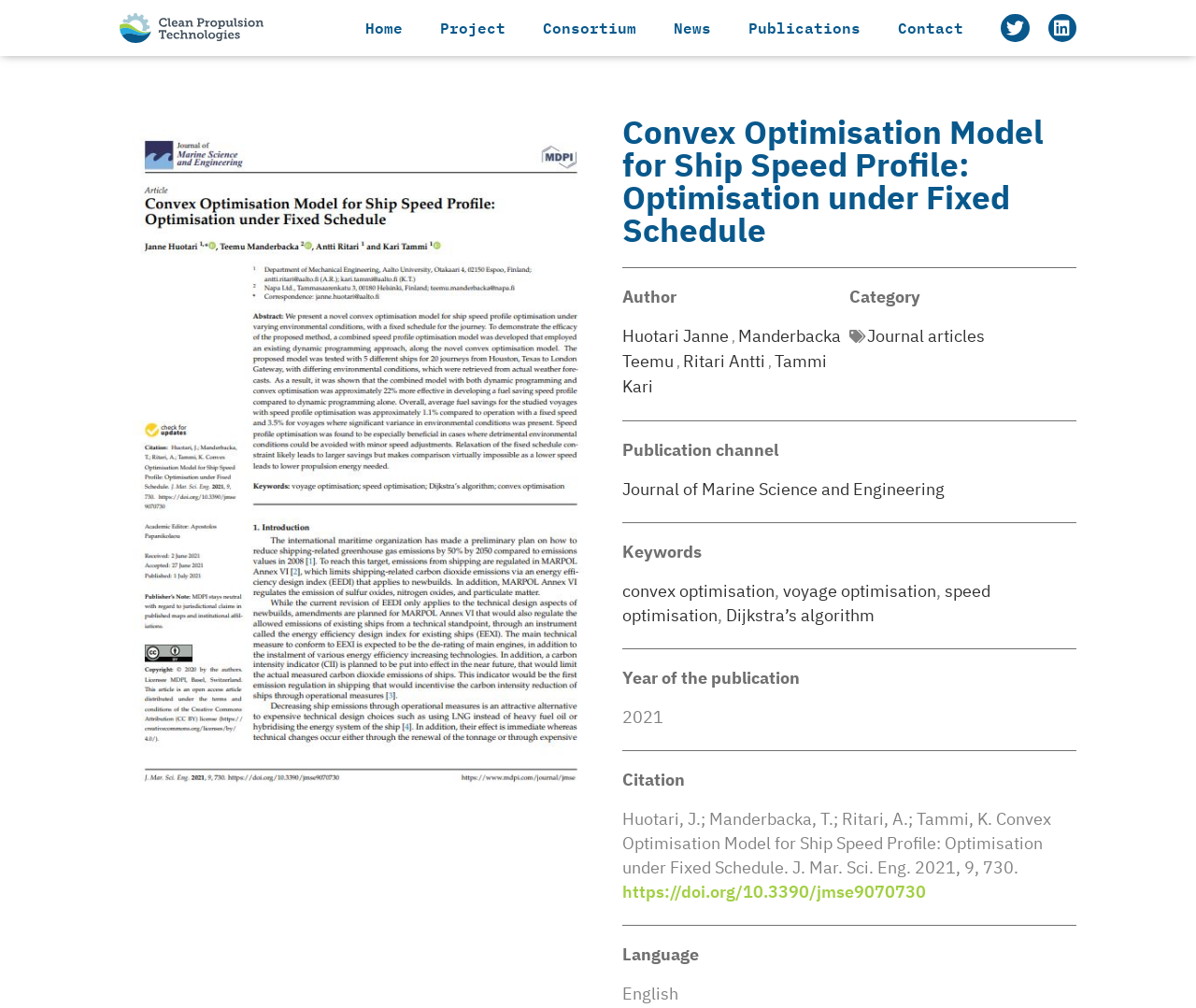Answer the question using only a single word or phrase: 
What is the year of publication?

2021